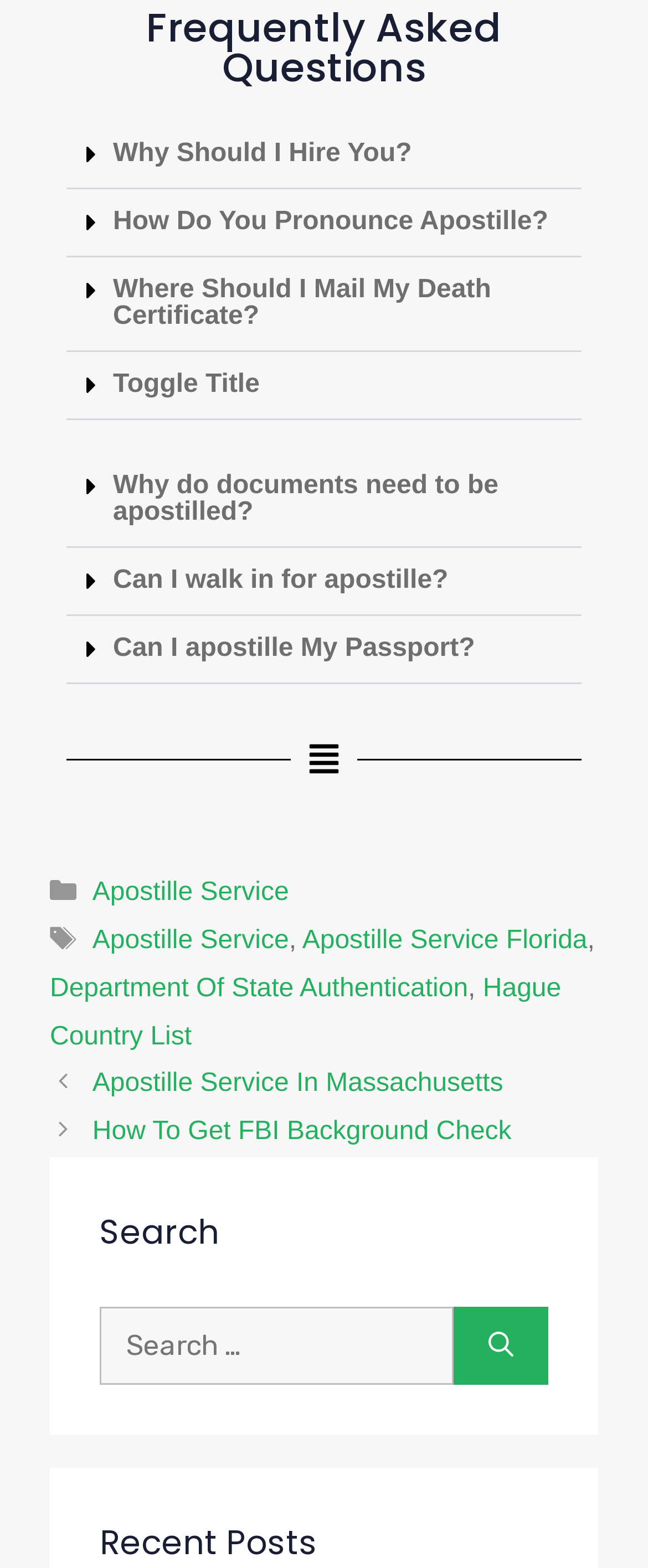What is the location mentioned in one of the post links?
Answer with a single word or short phrase according to what you see in the image.

Massachusetts